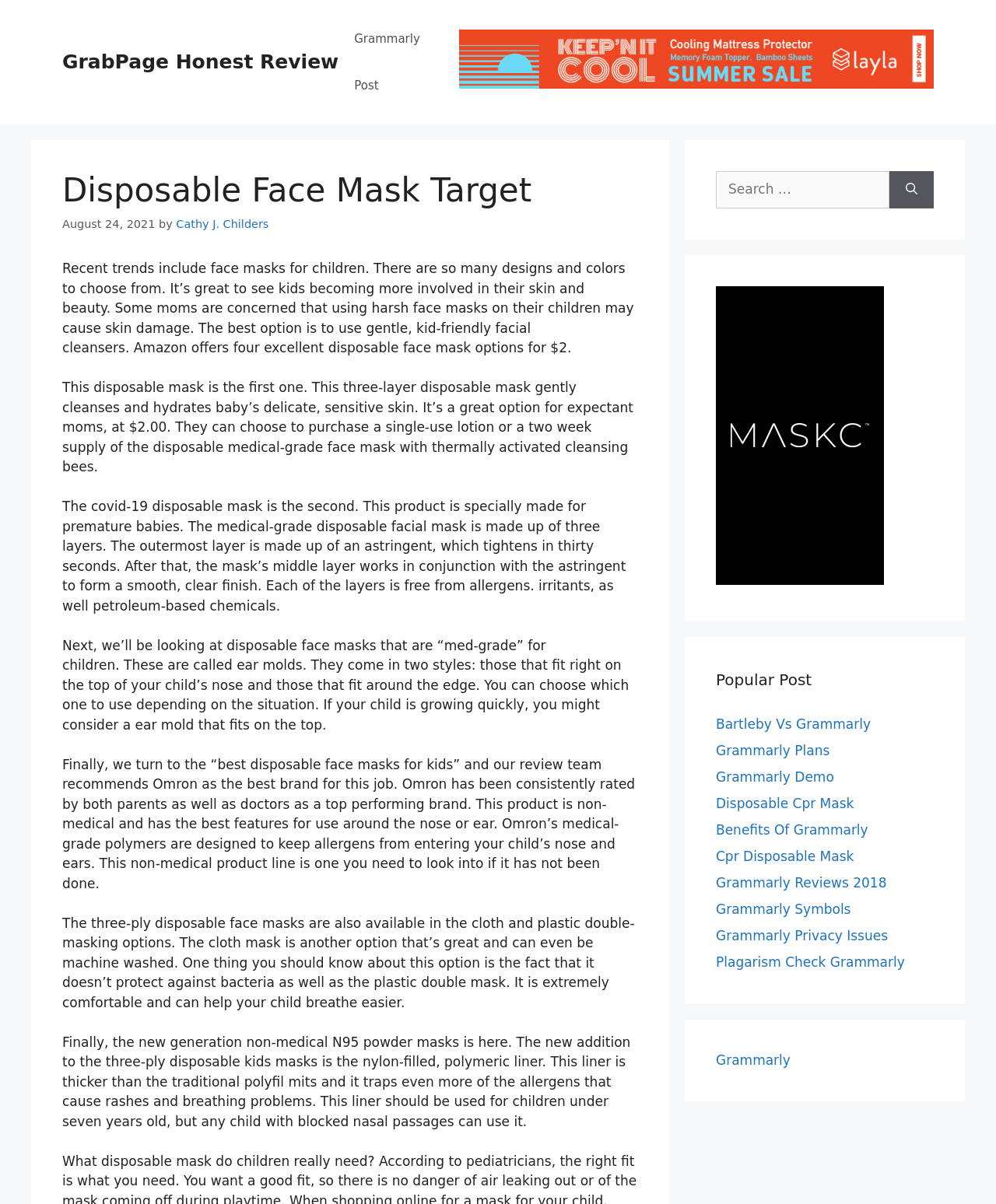Based on the element description "Grammarly Post", predict the bounding box coordinates of the UI element.

[0.34, 0.013, 0.445, 0.09]